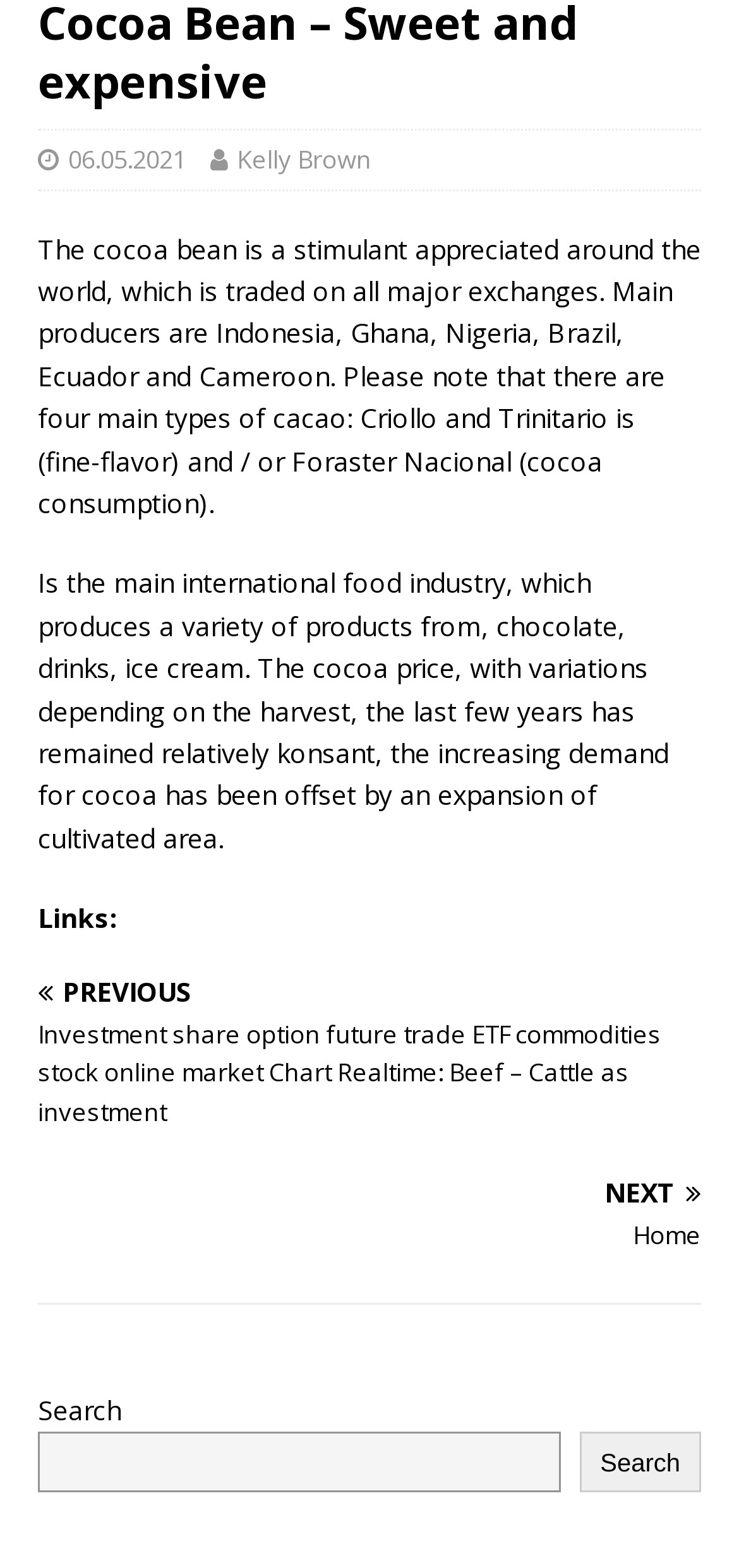Identify the bounding box for the UI element specified in this description: "NextHome". The coordinates must be four float numbers between 0 and 1, formatted as [left, top, right, bottom].

[0.051, 0.752, 0.949, 0.8]